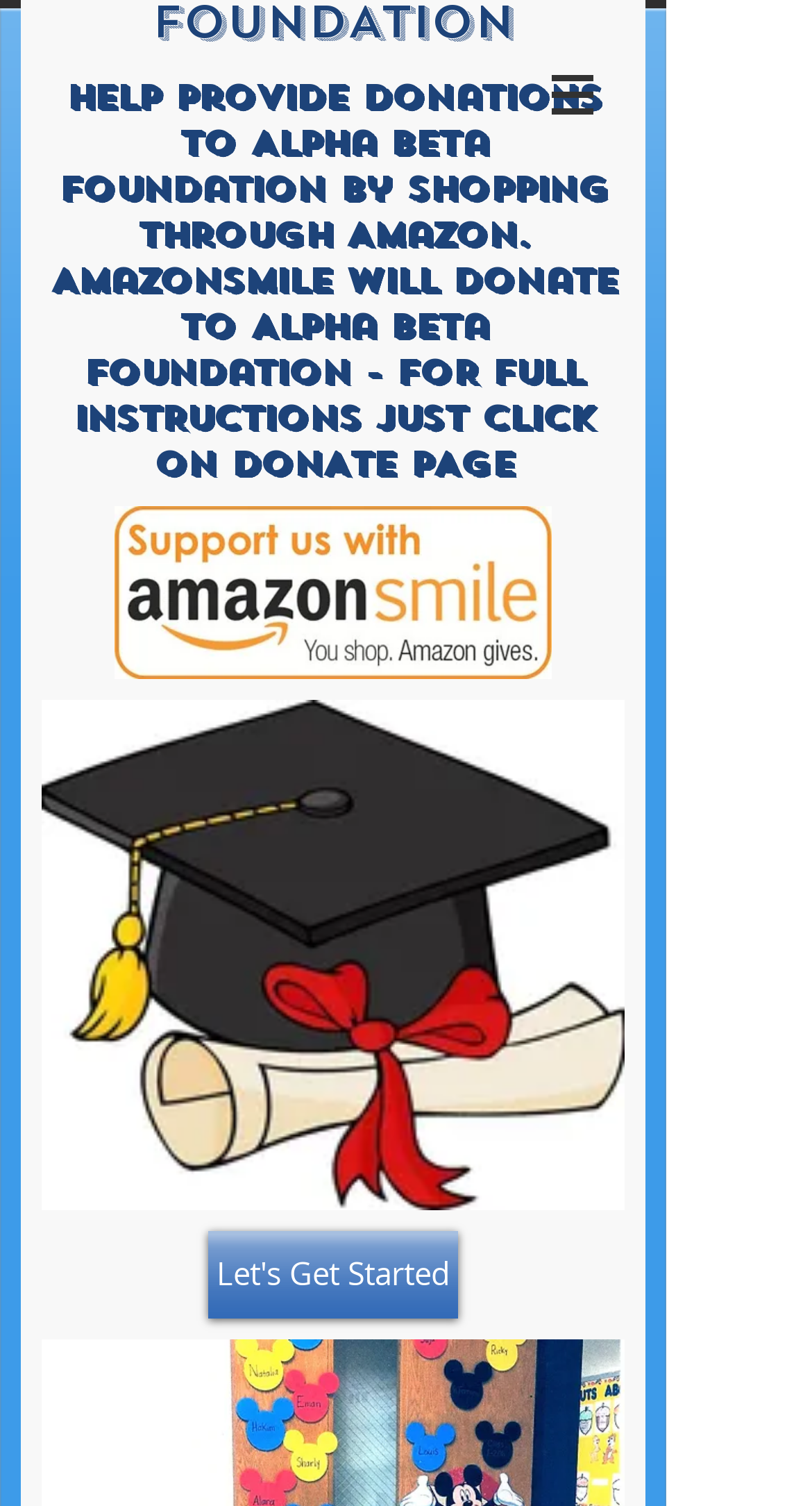What is the purpose of shopping through Amazon?
Answer the question with a detailed explanation, including all necessary information.

The purpose of shopping through Amazon is to provide donations to Alpha Beta Foundation, as stated in the text 'Help provide donations to Alpha Beta Foundation by Shopping through Amazon. Amazonsmile will donate to Alpha Beta Foundation'.